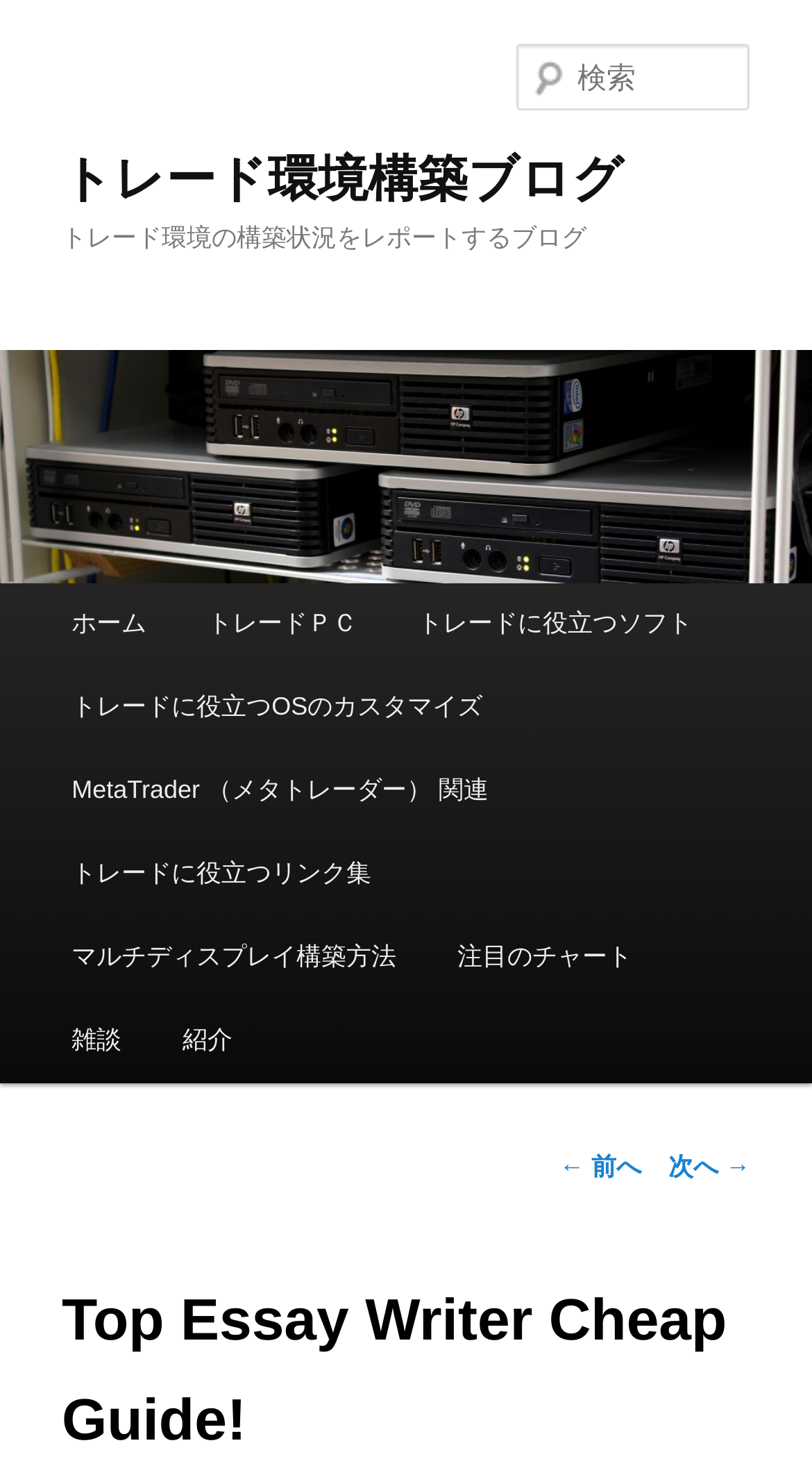Please provide a comprehensive answer to the question based on the screenshot: How many main menu items are there?

I counted the number of links under the 'メインメニュー' heading, which are 'ホーム', 'トレードＰＣ', 'トレードに役立つソフト', 'トレードに役立つOSのカスタマイズ', 'MetaTrader （メタトレーダー） 関連', 'トレードに役立つリンク集', 'マルチディスプレイ構築方法', '注目のチャート', and '雑談'. There are 9 links in total.